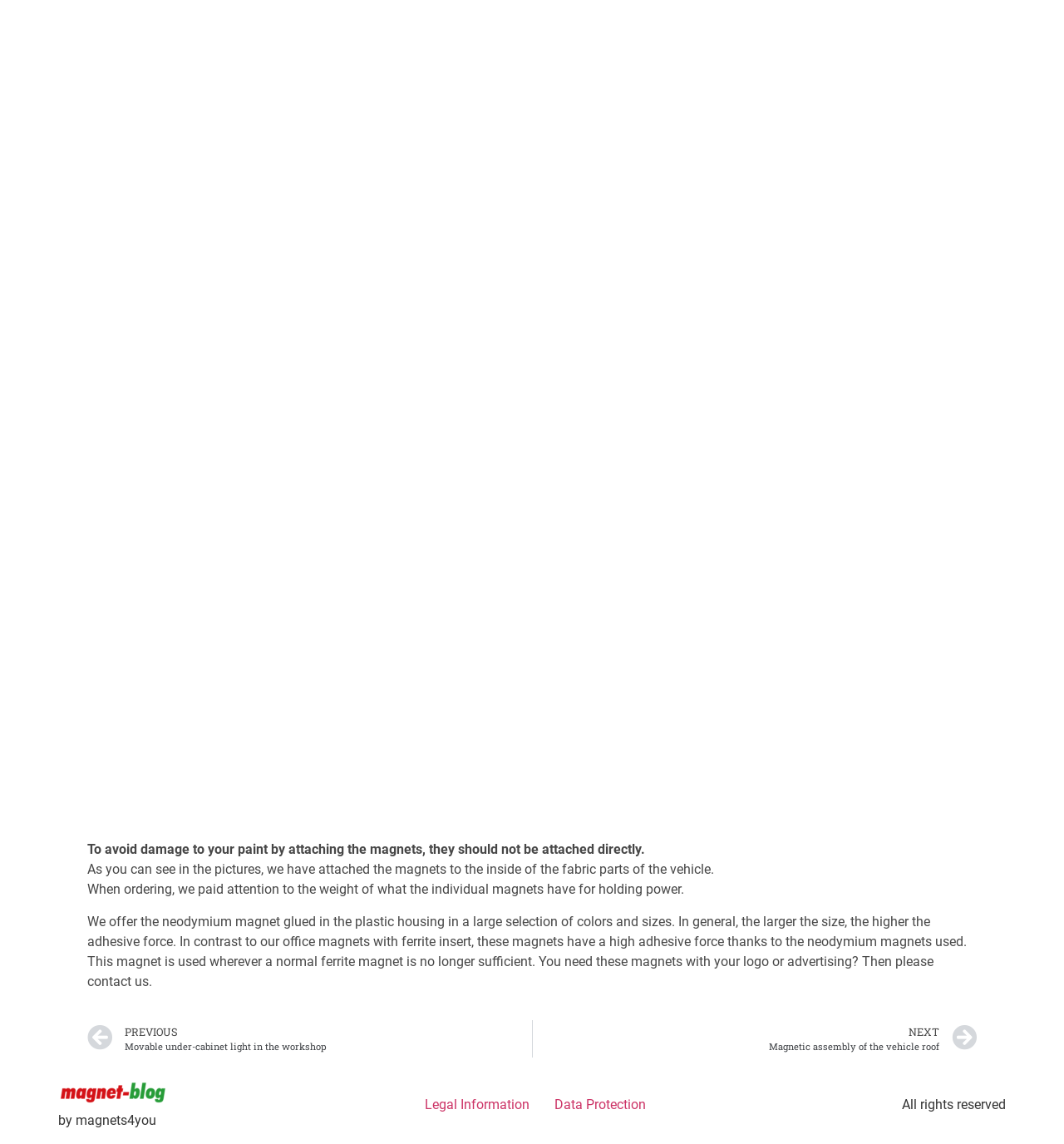Identify the bounding box for the UI element that is described as follows: "Legal Information".

[0.387, 0.954, 0.509, 0.978]